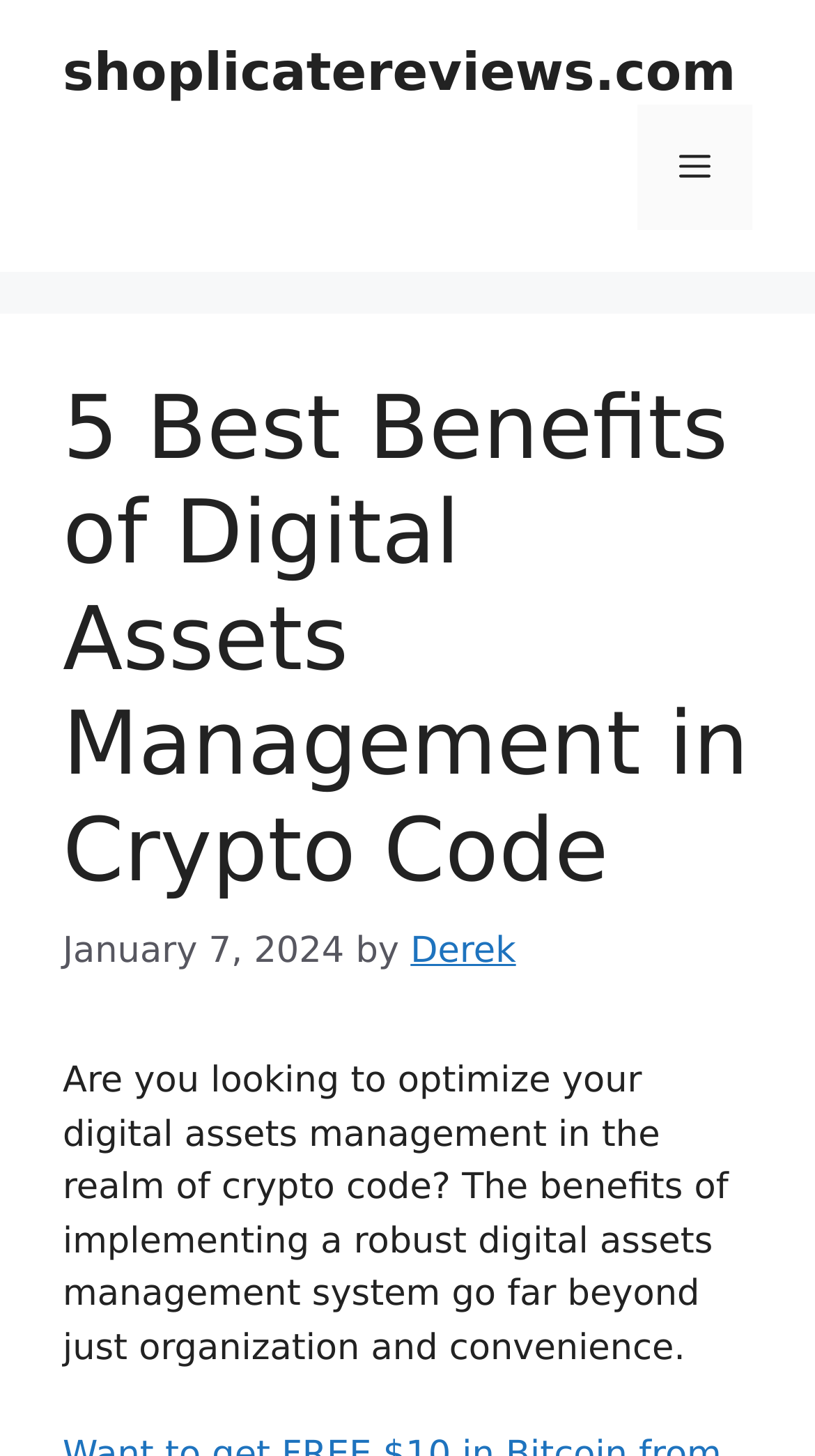Respond to the question below with a concise word or phrase:
What is the date of the article?

January 7, 2024